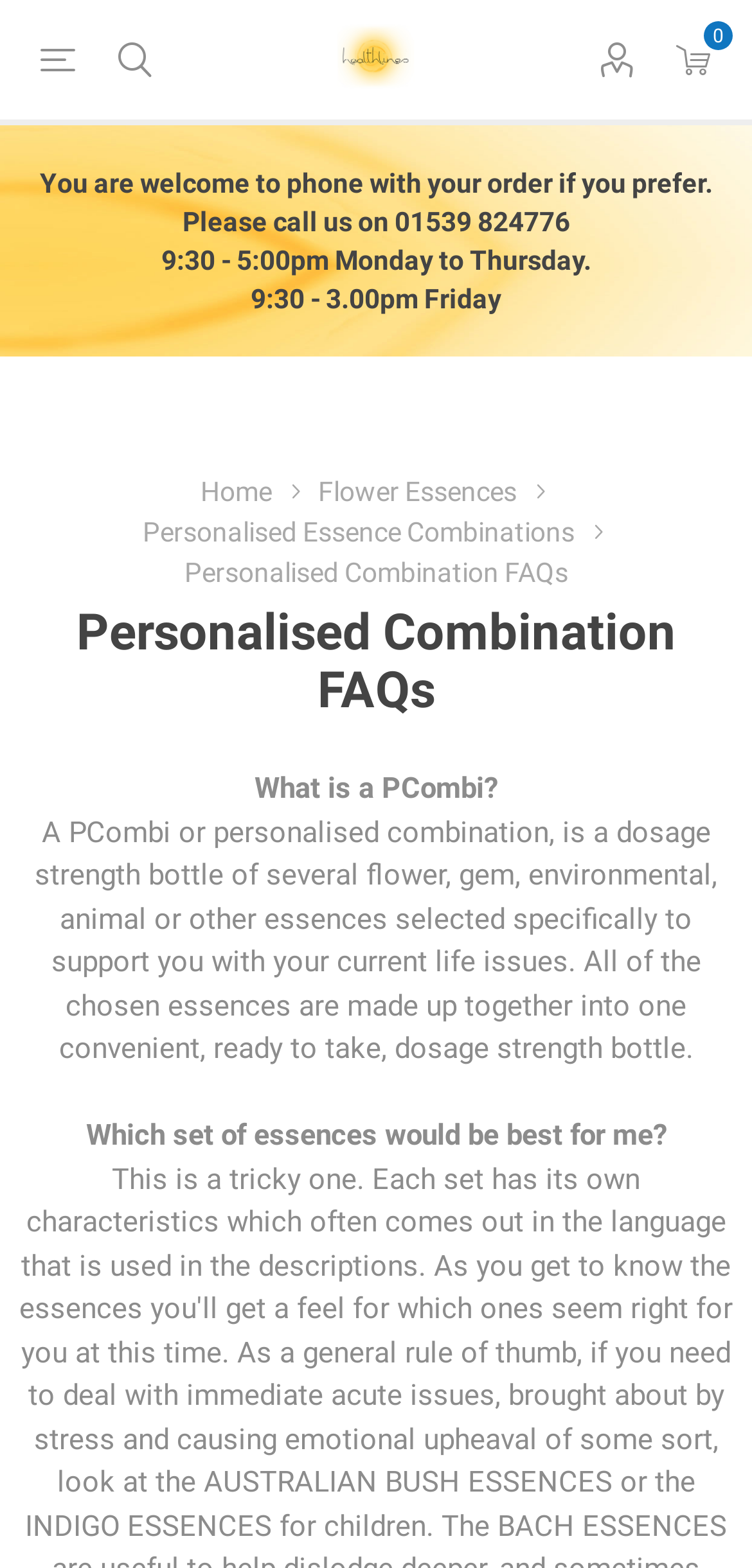Provide the bounding box coordinates for the UI element described in this sentence: "Home". The coordinates should be four float values between 0 and 1, i.e., [left, top, right, bottom].

[0.267, 0.304, 0.362, 0.323]